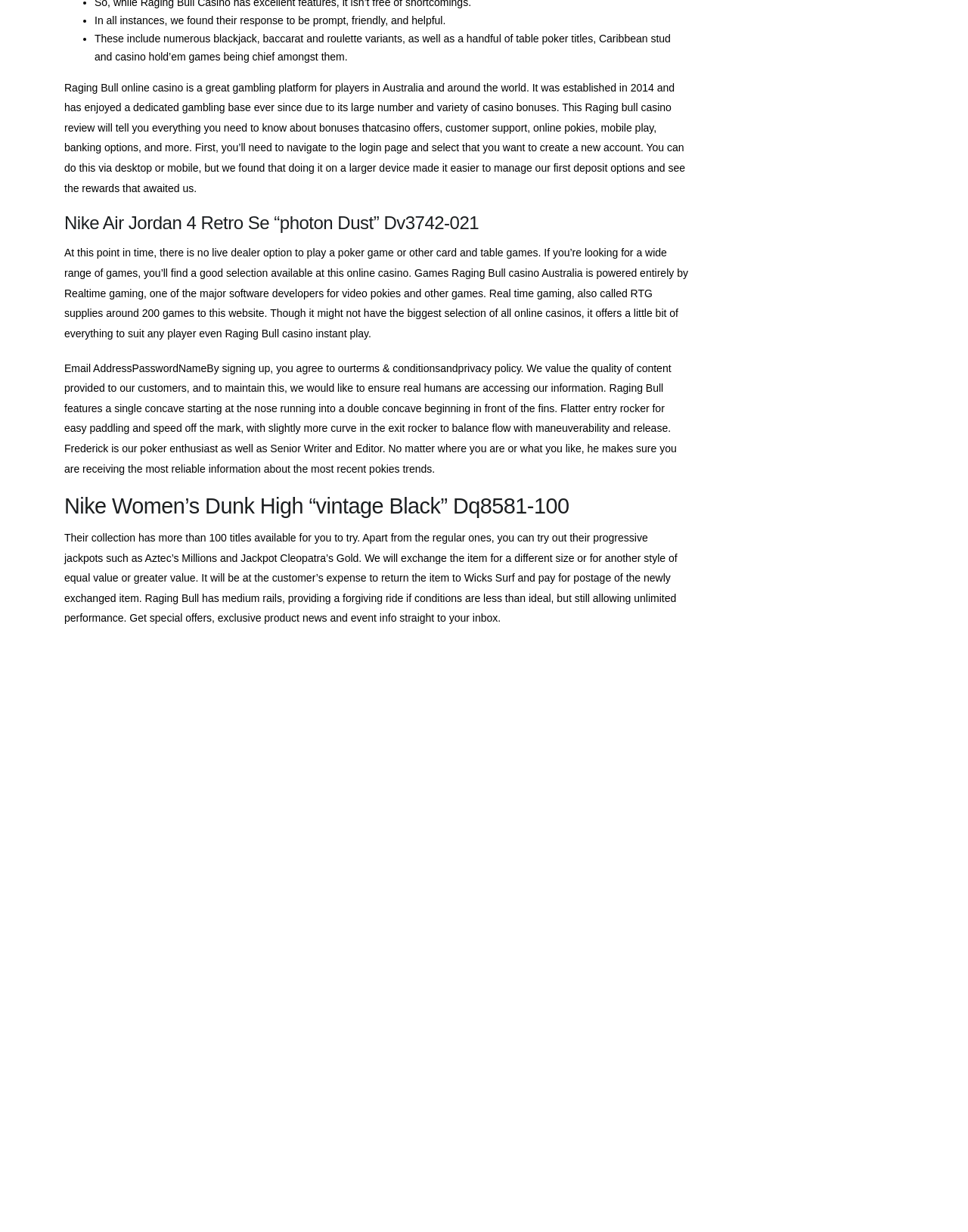Determine the bounding box coordinates in the format (top-left x, top-left y, bottom-right x, bottom-right y). Ensure all values are floating point numbers between 0 and 1. Identify the bounding box of the UI element described by: Contact Us

[0.52, 0.733, 0.574, 0.743]